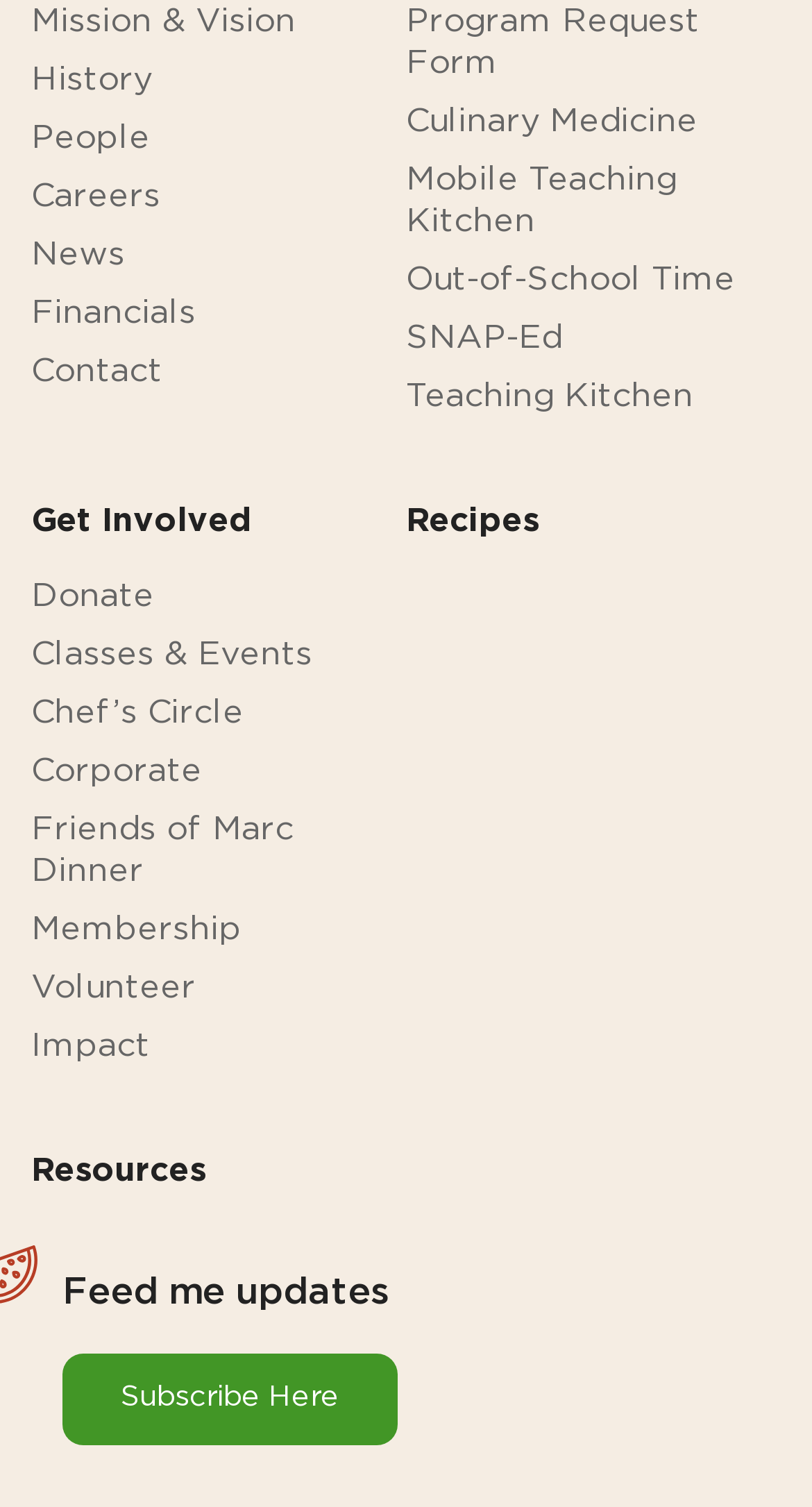Determine the bounding box coordinates of the section I need to click to execute the following instruction: "View Recipes". Provide the coordinates as four float numbers between 0 and 1, i.e., [left, top, right, bottom].

[0.5, 0.334, 0.664, 0.356]